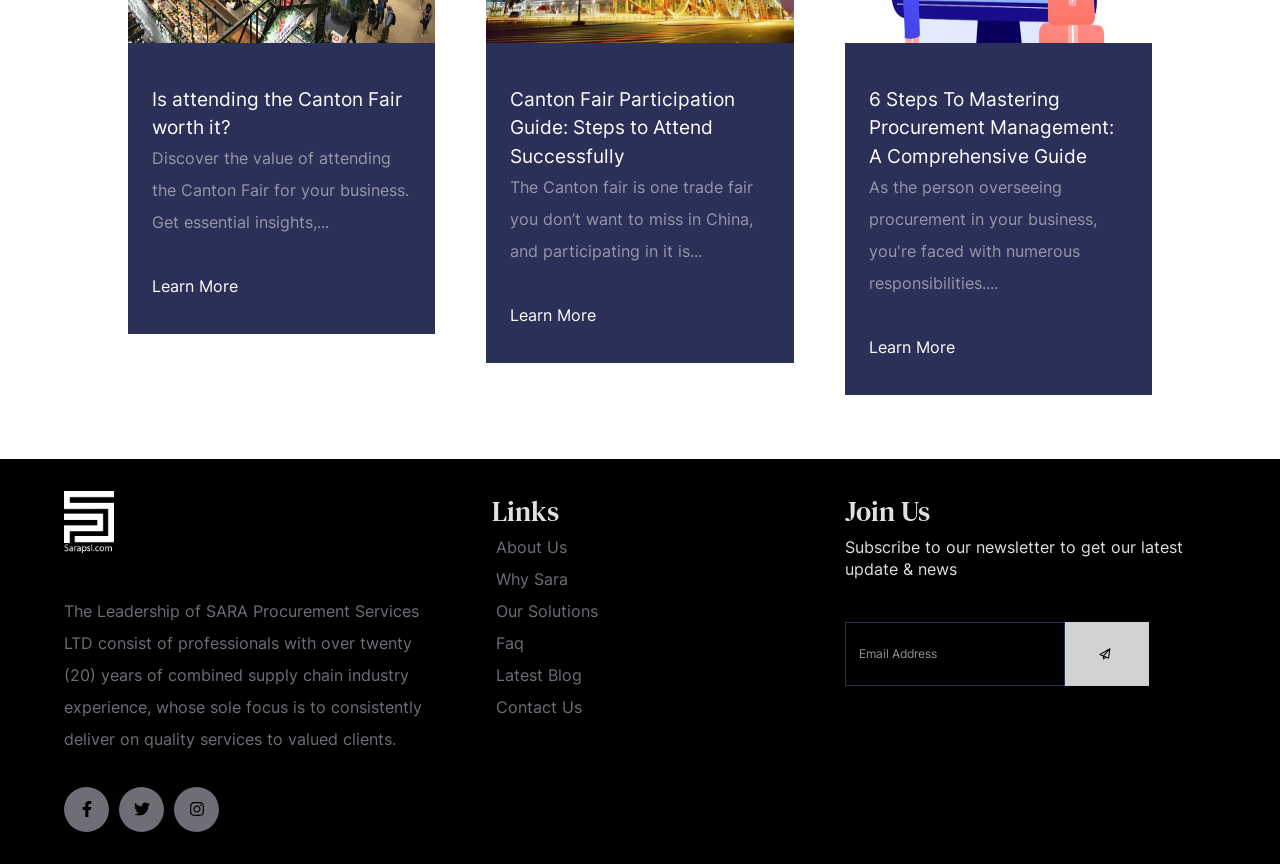What is the type of guide provided?
Could you answer the question with a detailed and thorough explanation?

The type of guide is mentioned in the heading 'Canton Fair Participation Guide: Steps to Attend Successfully'.